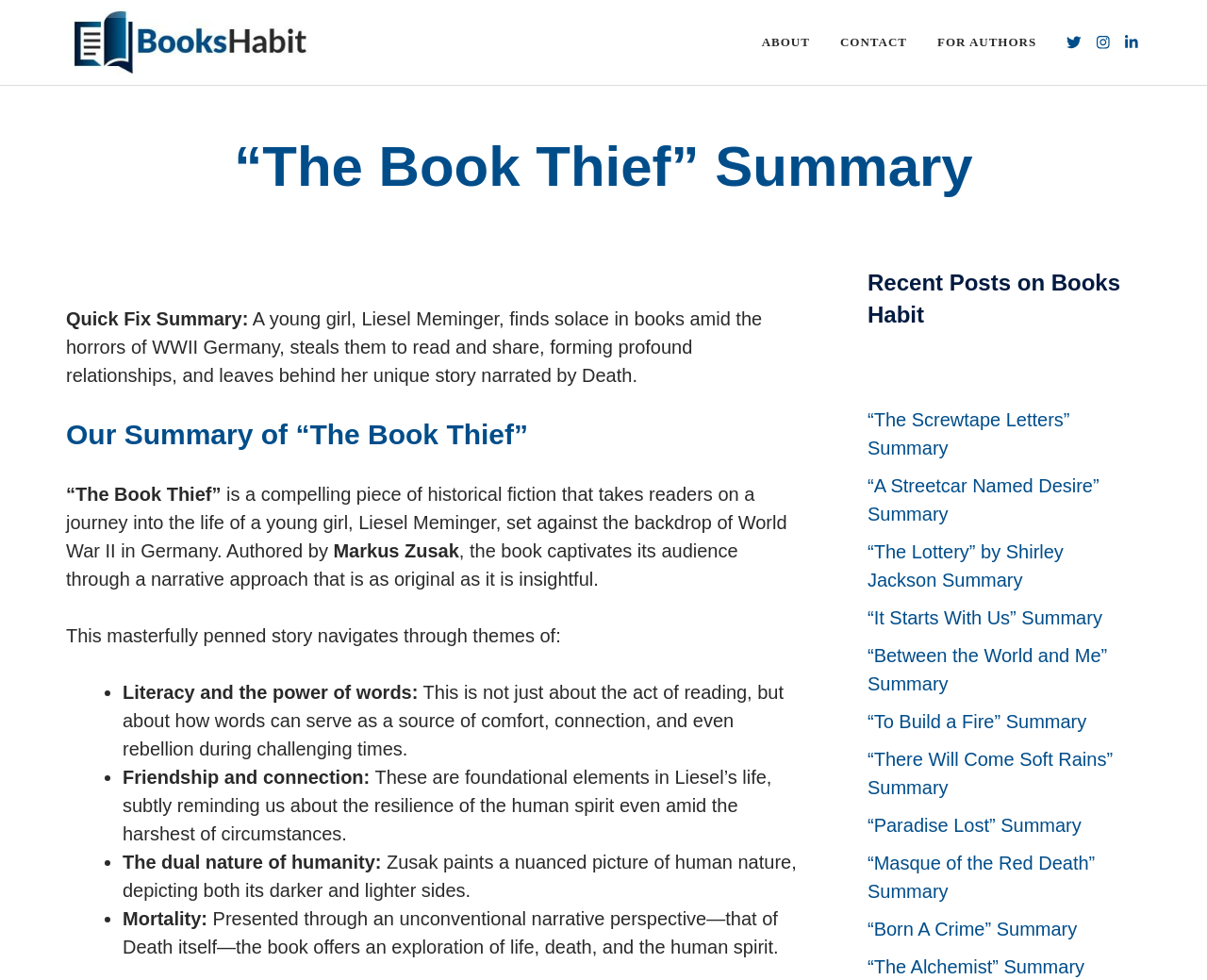Show the bounding box coordinates of the element that should be clicked to complete the task: "Click on the 'ABOUT' link".

[0.618, 0.015, 0.684, 0.072]